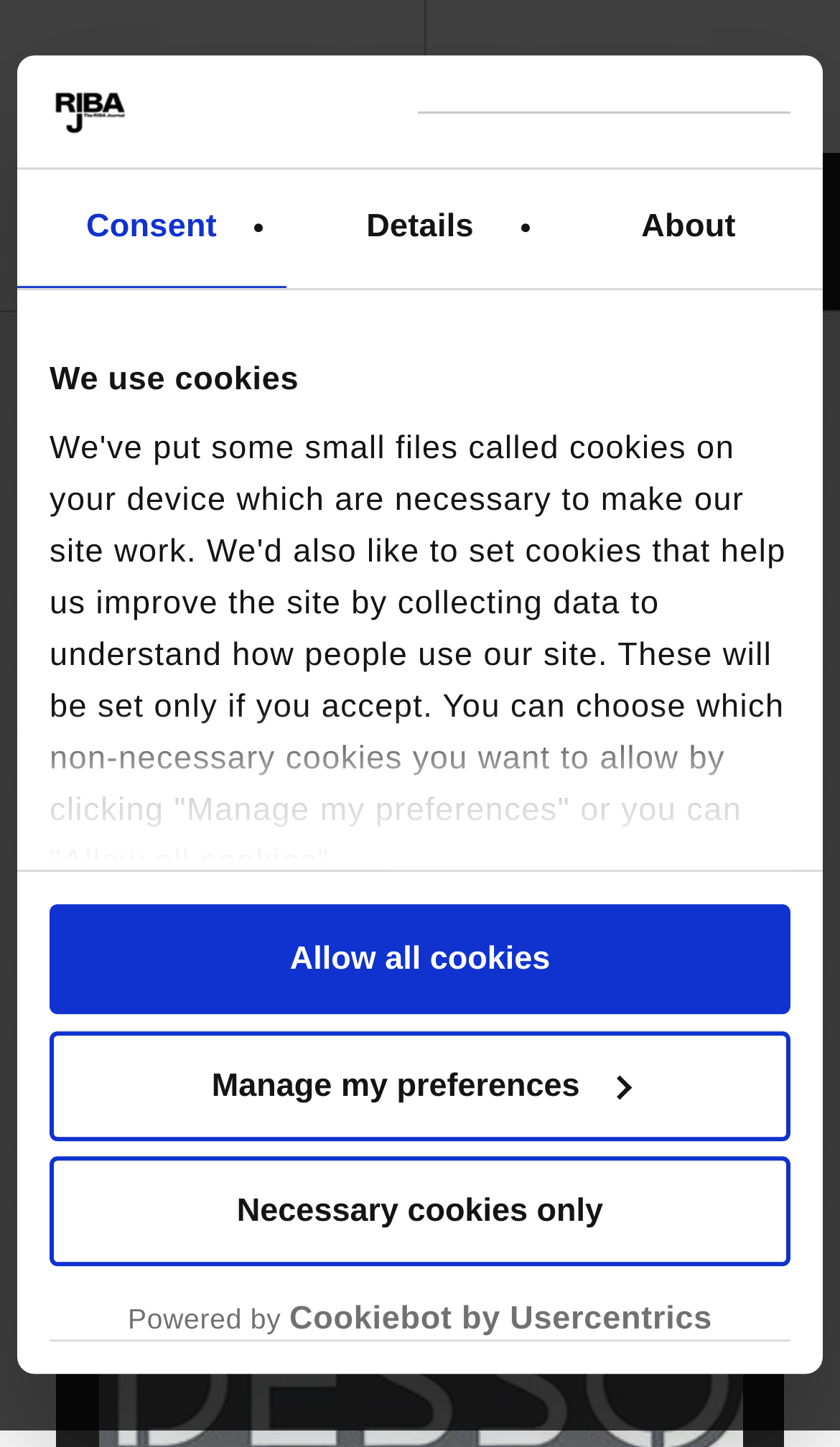Please determine the bounding box coordinates for the element that should be clicked to follow these instructions: "Click the COMEXHOBBY link".

None